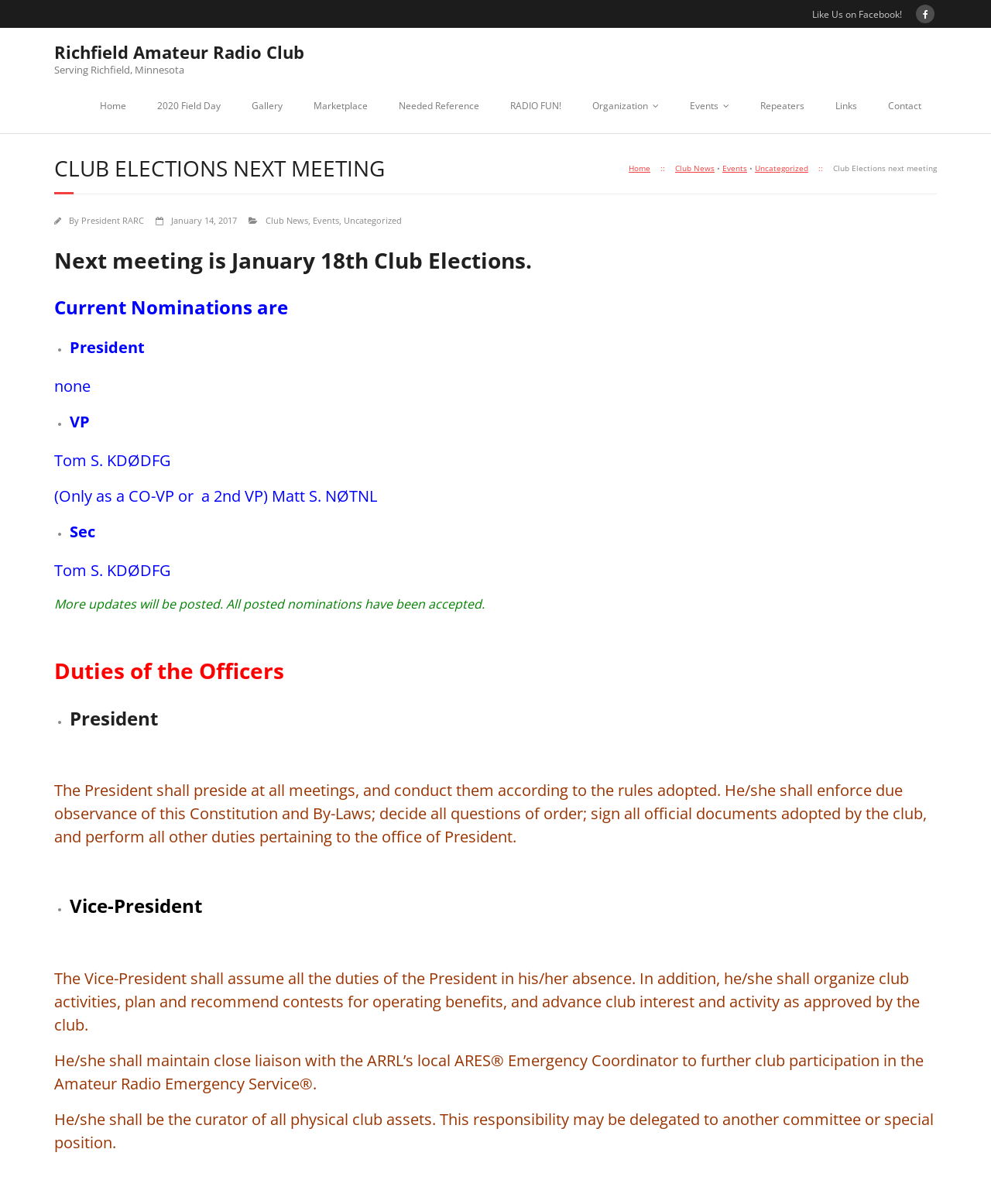Identify and extract the heading text of the webpage.

Richfield Amateur Radio Club